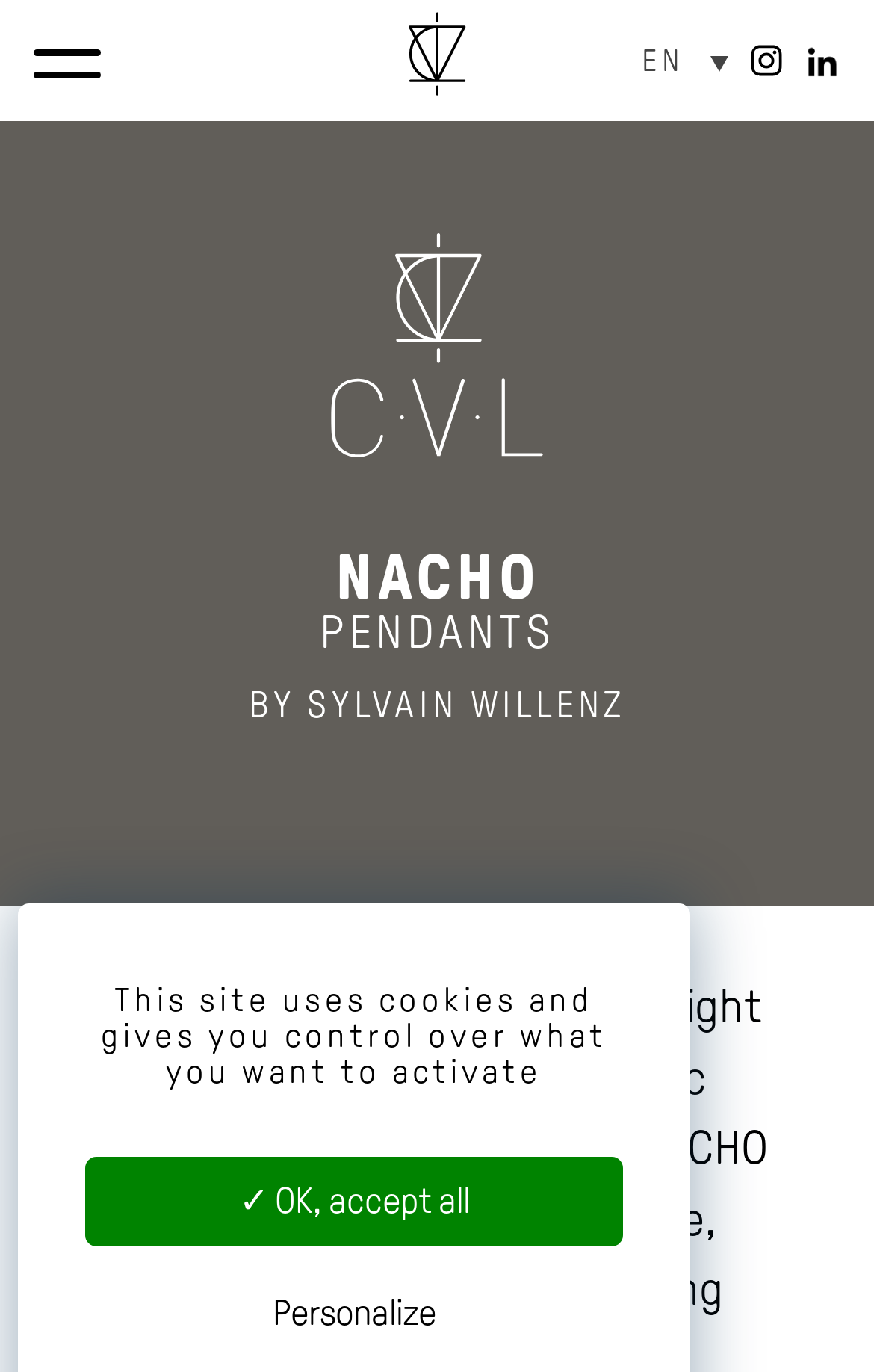What is the text on the top-left corner of the webpage?
Provide a concise answer using a single word or phrase based on the image.

NACHO